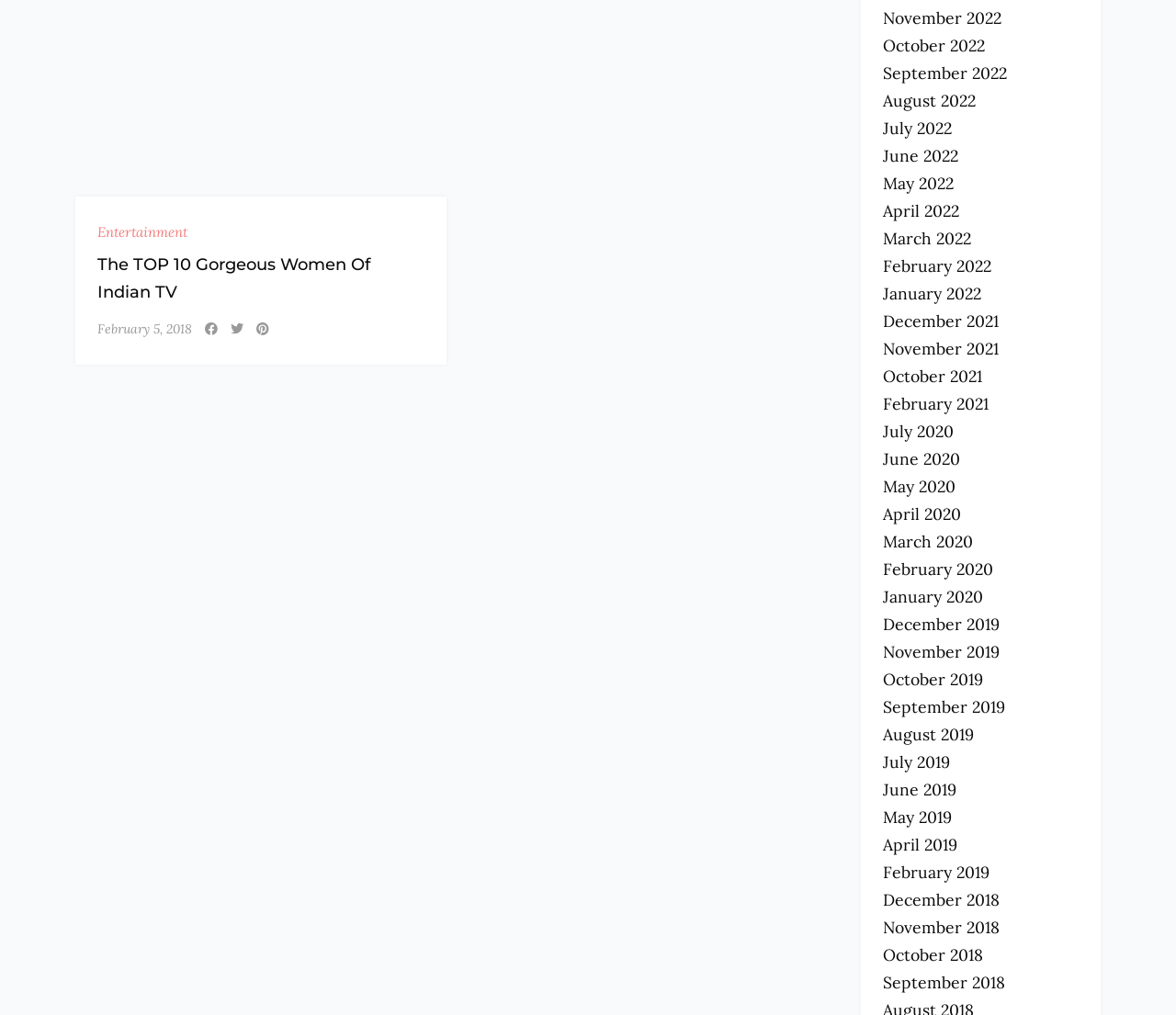Specify the bounding box coordinates of the area that needs to be clicked to achieve the following instruction: "View February 5, 2018 post".

[0.083, 0.316, 0.163, 0.332]